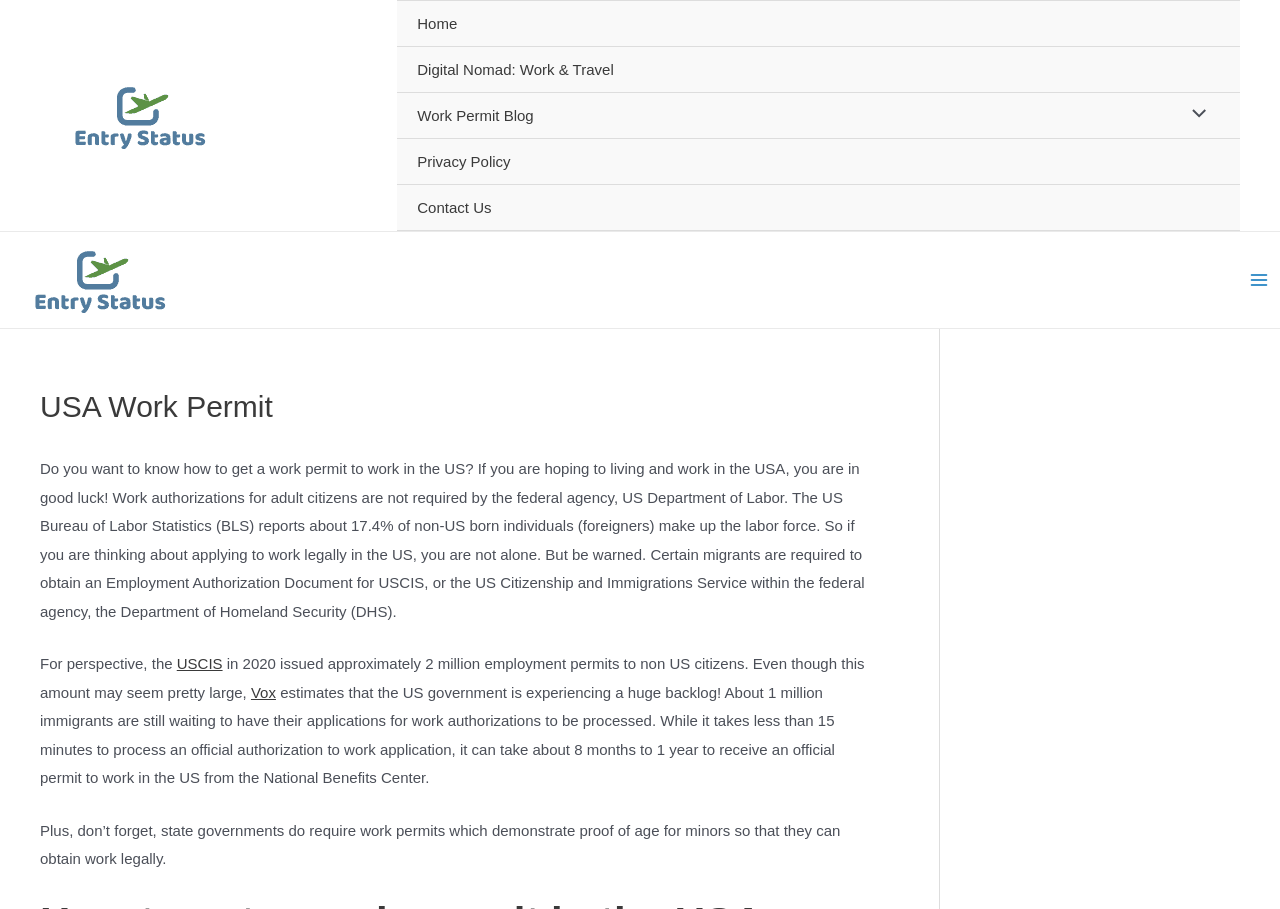Elaborate on the different components and information displayed on the webpage.

The webpage is about obtaining a work permit to work in the US. At the top left corner, there is an "Entry Status Logo" image, which is also a link. Below it, there is a navigation menu with links to "Home", "Digital Nomad: Work & Travel", "Work Permit Blog", "Privacy Policy", and "Contact Us". 

On the top right corner, there is a "Menu Toggle" button with an image, which is not expanded. Next to it, there is another "Entry Status Logo" image, which is also a link.

The main content of the webpage starts with a header "USA Work Permit" at the top center. Below it, there is a paragraph of text that explains the process of getting a work permit in the US. The text mentions that work authorizations are not required by the federal agency, US Department of Labor, and provides some statistics about non-US born individuals in the labor force. 

The text continues with more information about the process, including the requirement for certain migrants to obtain an Employment Authorization Document. There are links to "USCIS" and "Vox" within the text. The text also mentions the backlog of work authorization applications and the processing time for official permits.

At the bottom of the main content, there is a sentence that reminds readers that state governments also require work permits to demonstrate proof of age for minors.